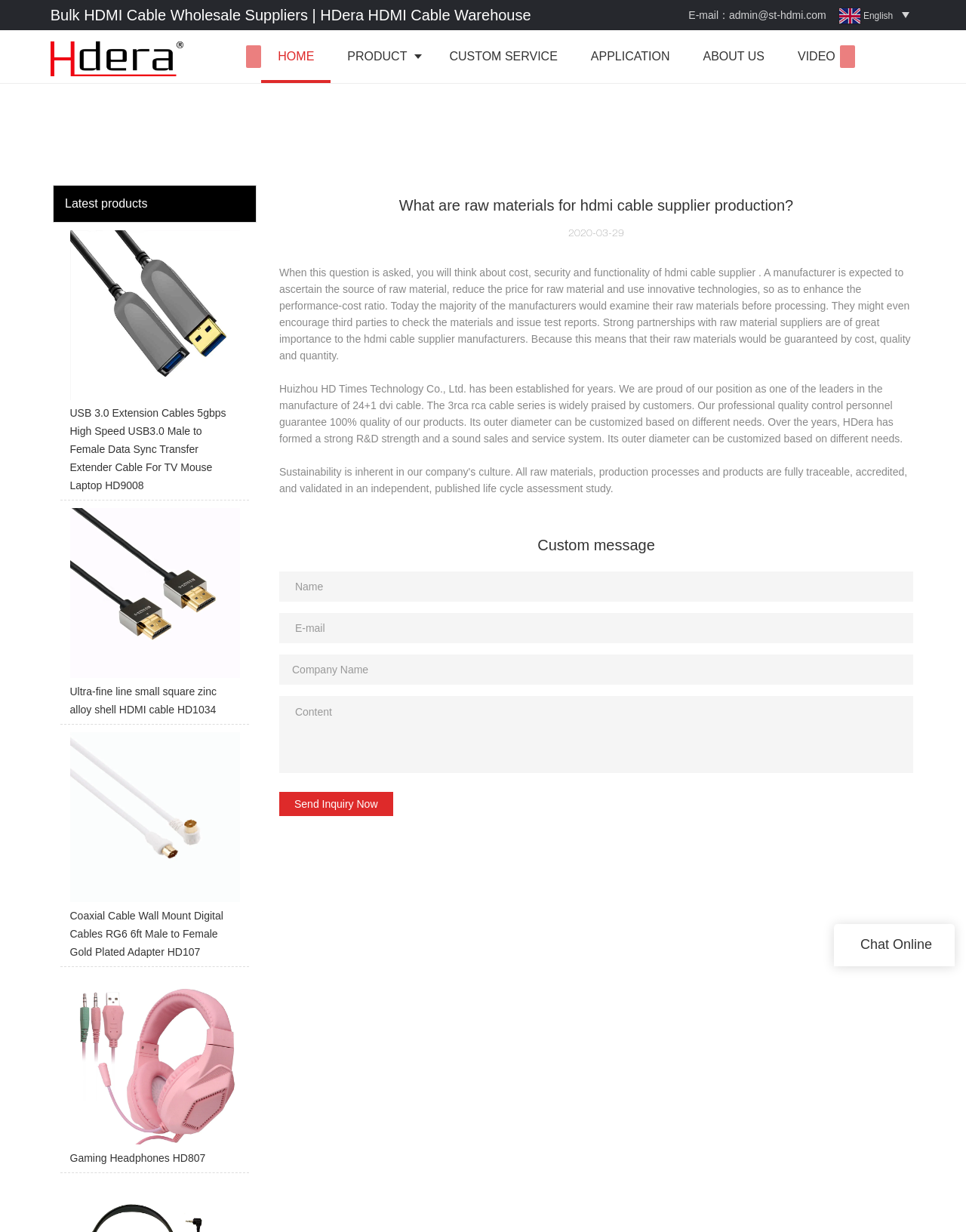What is the purpose of the 'Send Inquiry Now' button?
Your answer should be a single word or phrase derived from the screenshot.

To send an inquiry